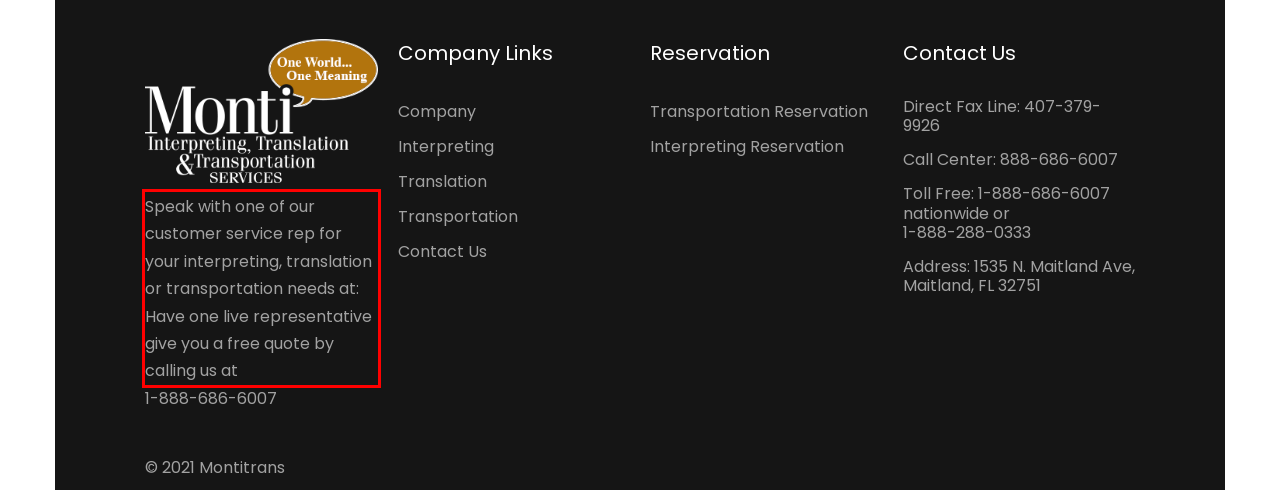Observe the screenshot of the webpage that includes a red rectangle bounding box. Conduct OCR on the content inside this red bounding box and generate the text.

Speak with one of our customer service rep for your interpreting, translation or transportation needs at: Have one live representative give you a free quote by calling us at